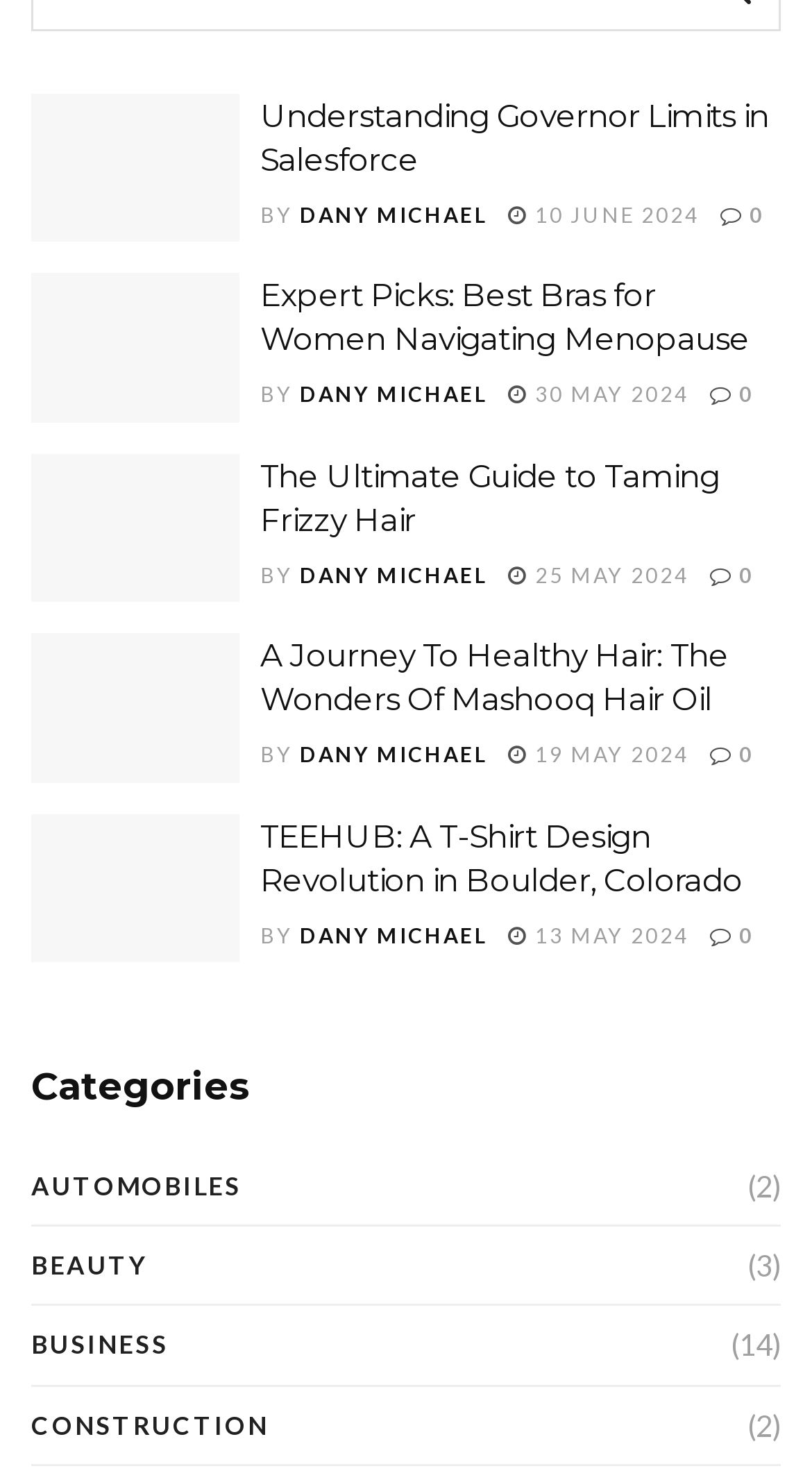Provide a one-word or brief phrase answer to the question:
How many categories are listed?

5